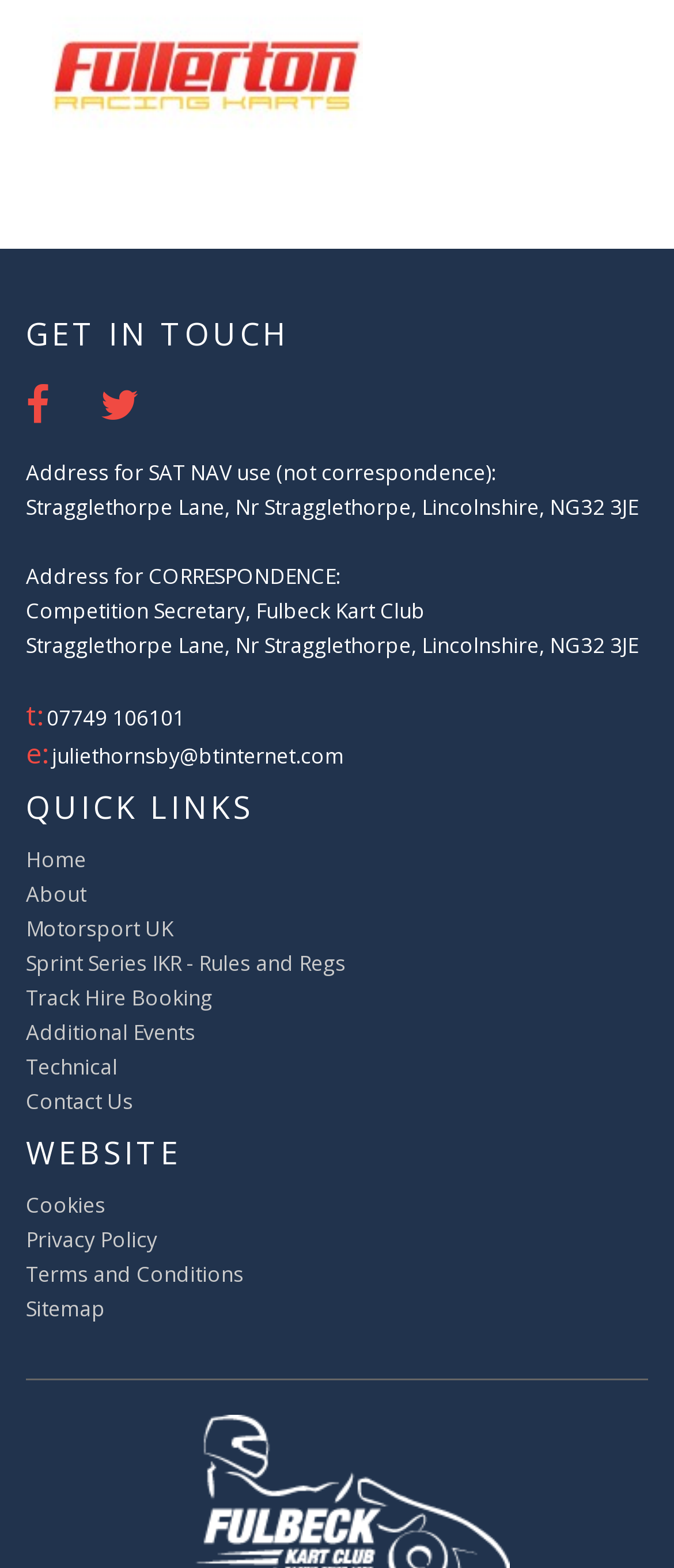What is the email address for correspondence?
Based on the screenshot, respond with a single word or phrase.

juliethornsby@btinternet.com